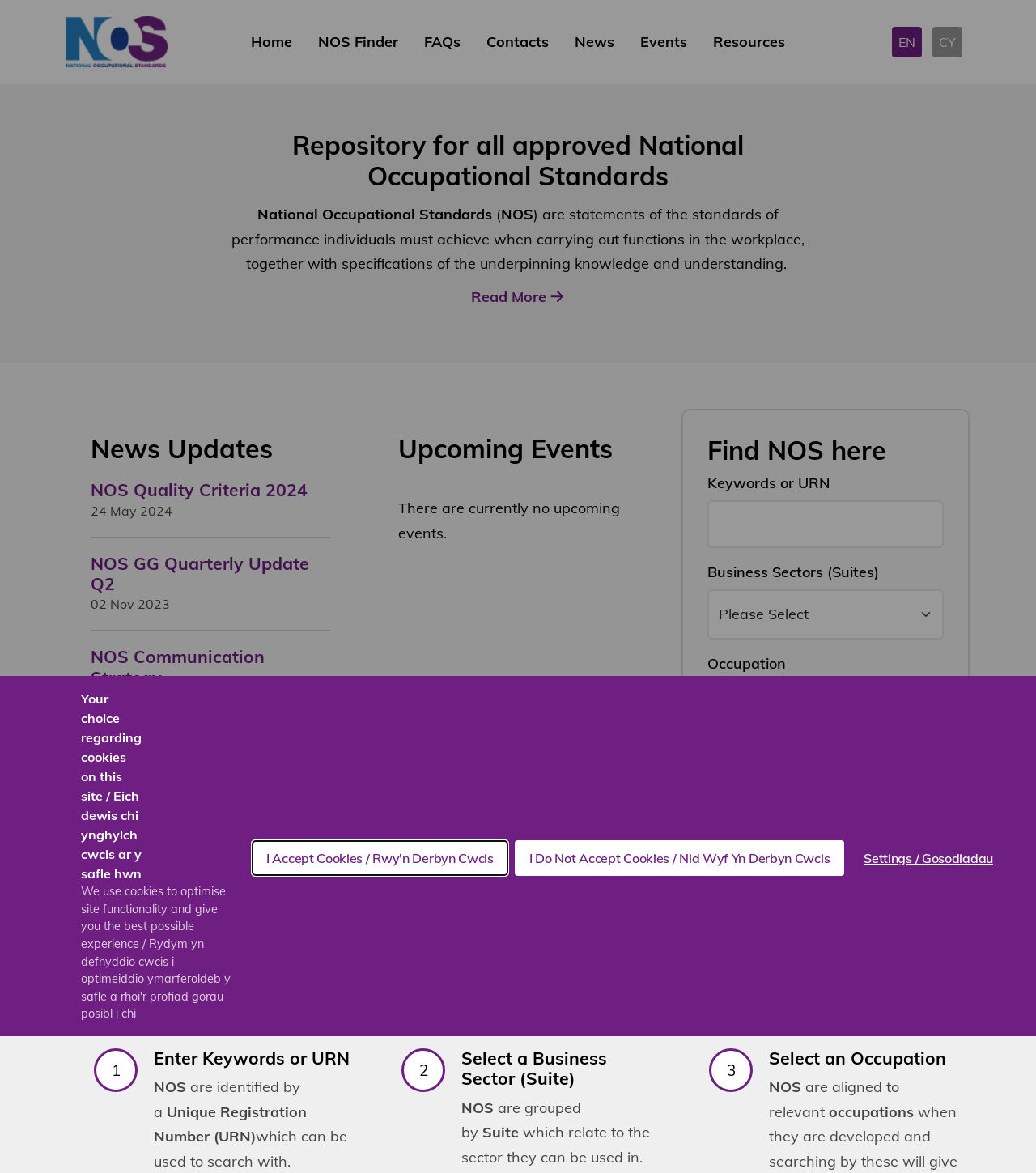Please analyze the image and provide a thorough answer to the question:
What is the function of the 'Find NOS' button?

The 'Find NOS' button is likely used to initiate a search for National Occupational Standards based on the user's input in the search fields, such as keywords, URN, business sector, or occupation.